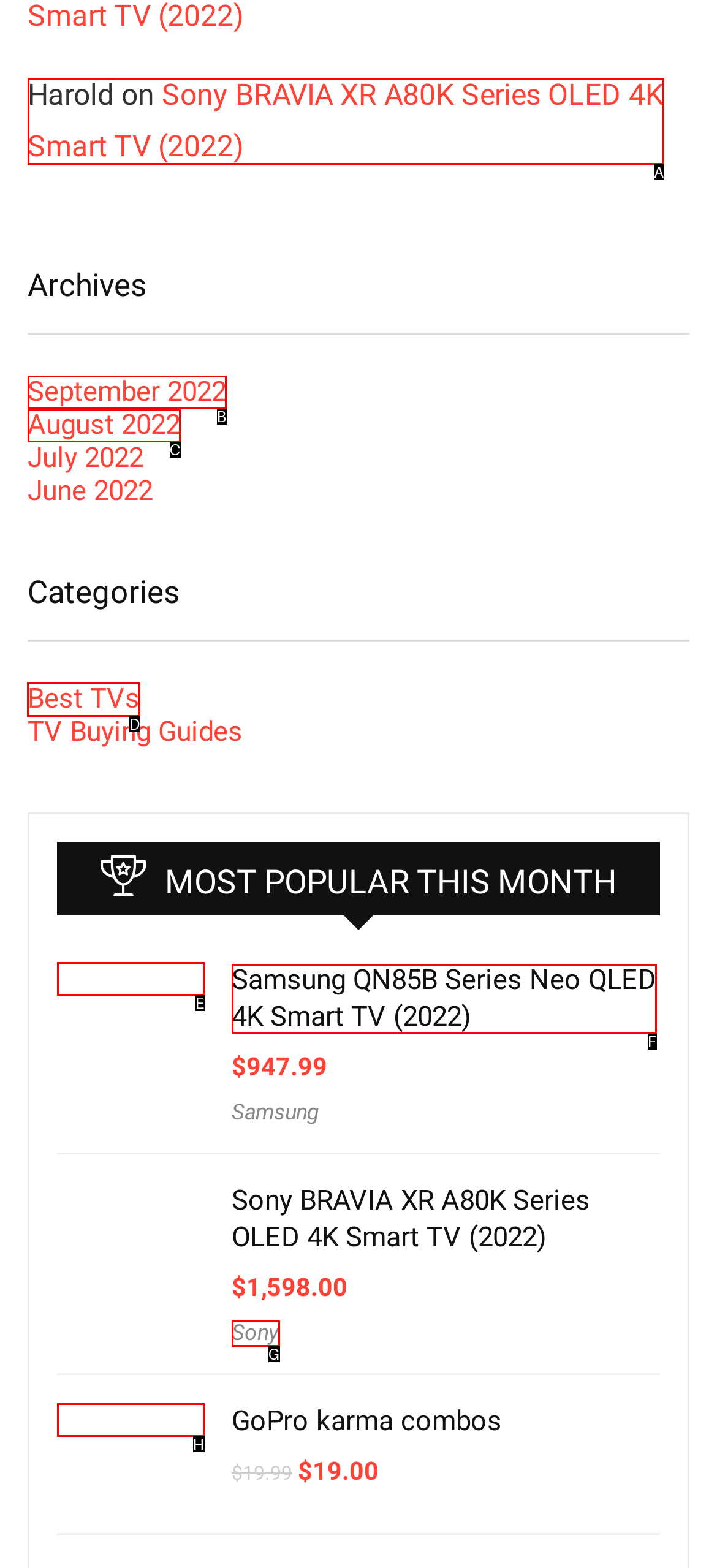Point out which HTML element you should click to fulfill the task: click Facebook.
Provide the option's letter from the given choices.

None